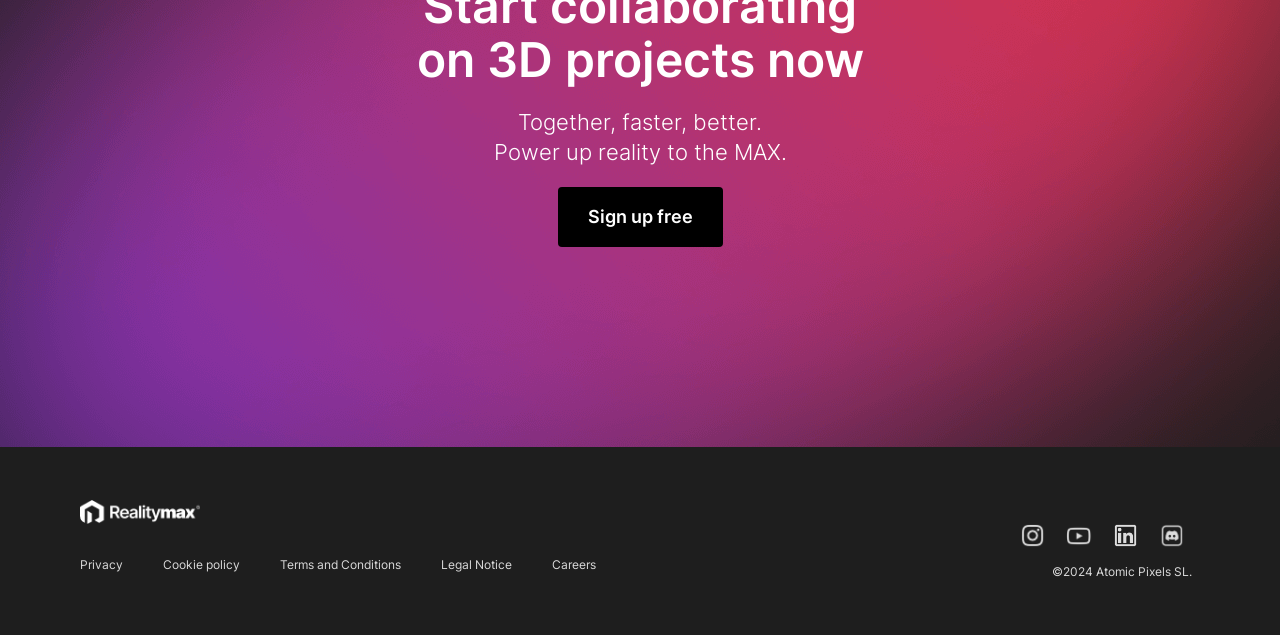Provide a brief response to the question below using a single word or phrase: 
What is the slogan of Reality Max?

Power up reality to the MAX.